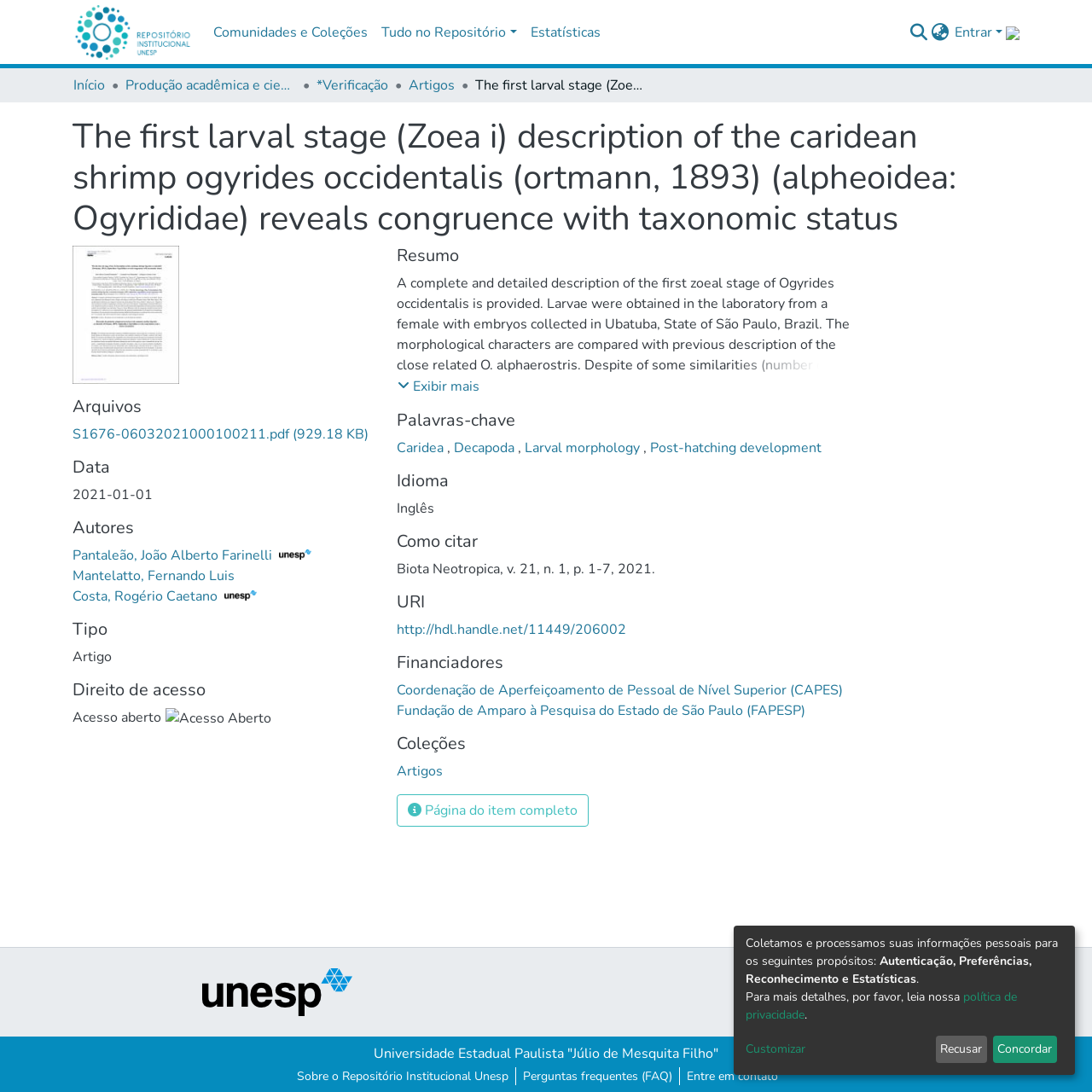Can you give a detailed response to the following question using the information from the image? What is the language of the article?

I found the answer by looking at the section that lists the language of the article, which is 'Inglês', which means English in Portuguese.